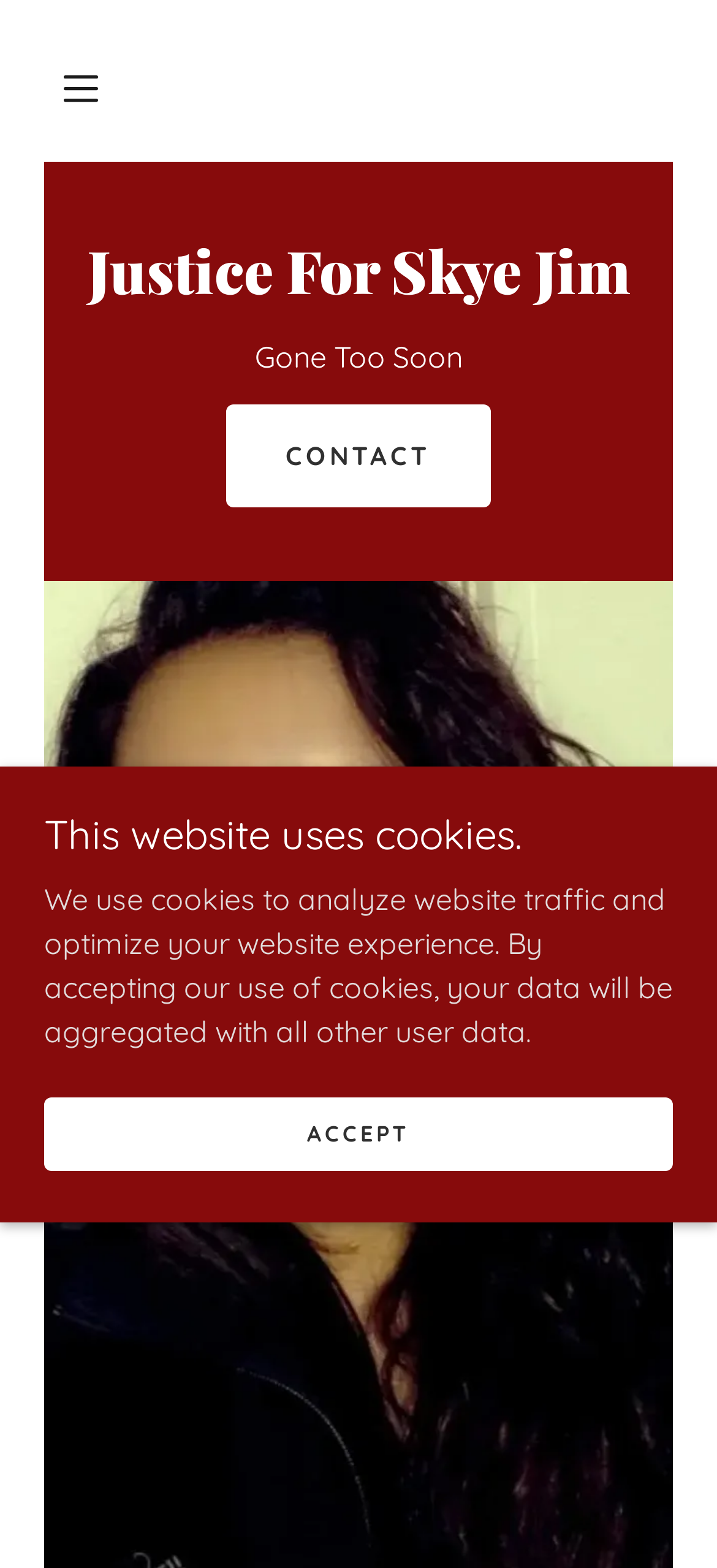Determine the bounding box for the HTML element described here: "Accept". The coordinates should be given as [left, top, right, bottom] with each number being a float between 0 and 1.

[0.062, 0.699, 0.938, 0.746]